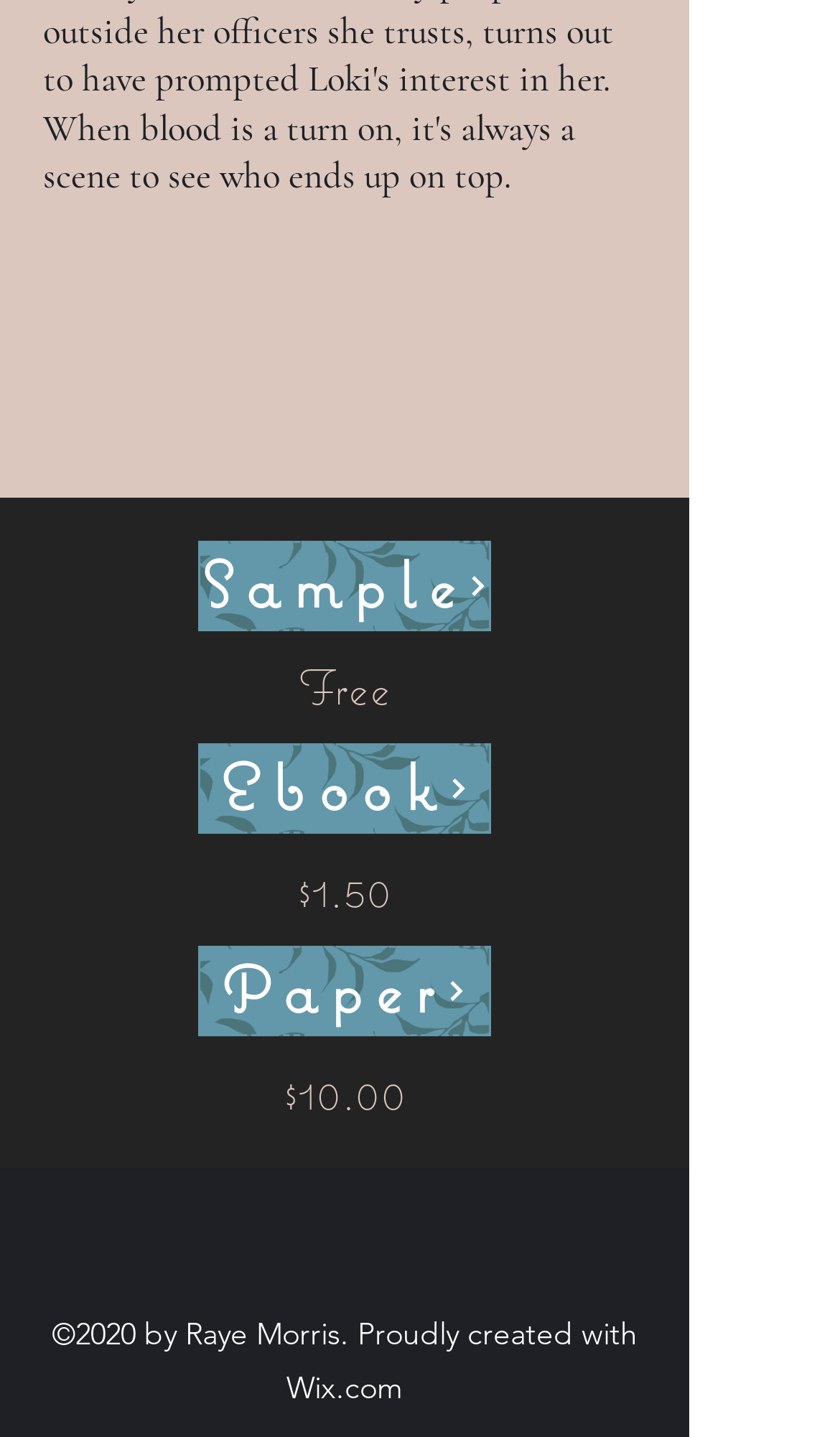Select the bounding box coordinates of the element I need to click to carry out the following instruction: "Visit Amazon social link".

[0.154, 0.85, 0.205, 0.88]